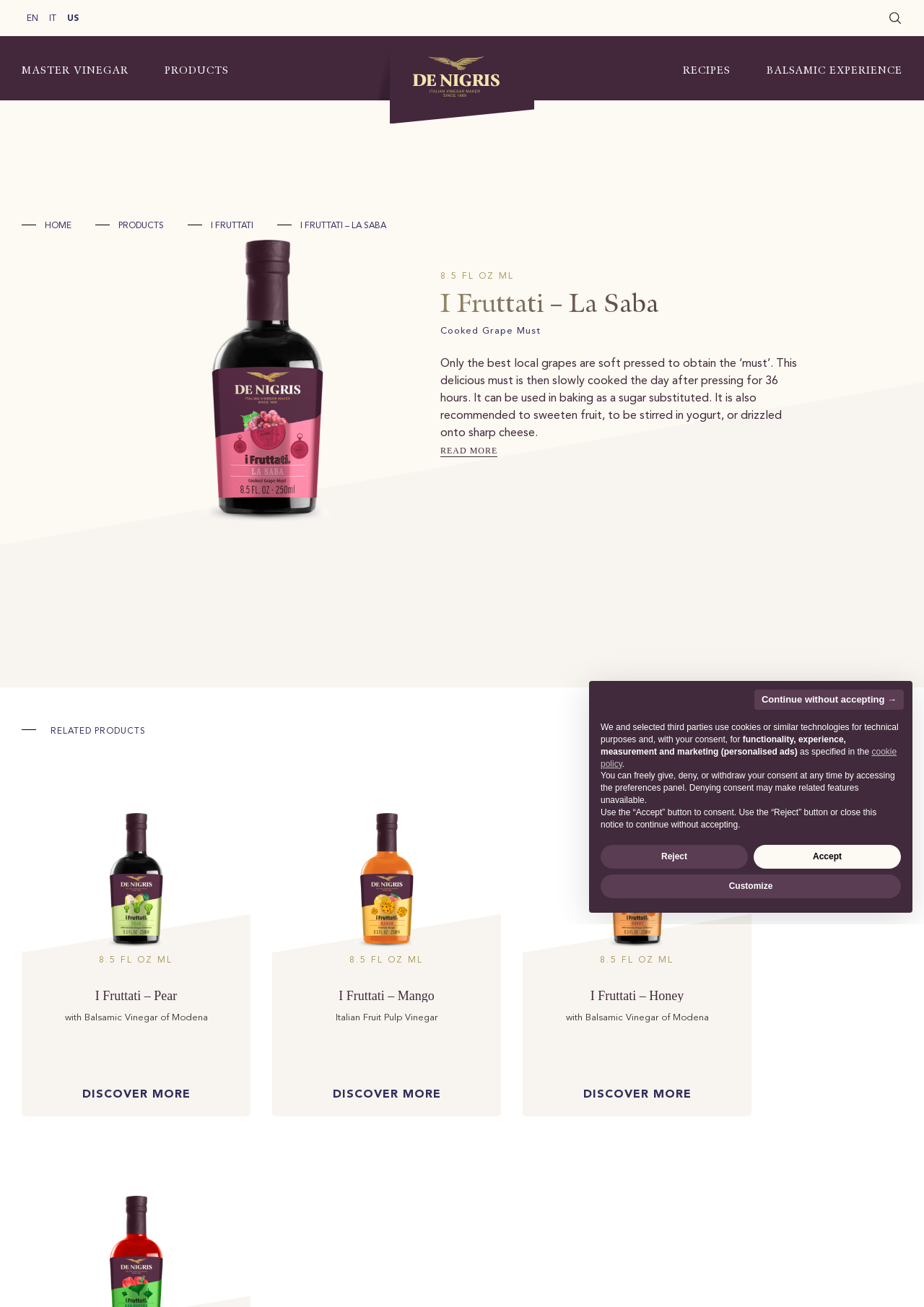Please identify the bounding box coordinates of where to click in order to follow the instruction: "Click the MASTER VINEGAR link".

[0.023, 0.048, 0.139, 0.058]